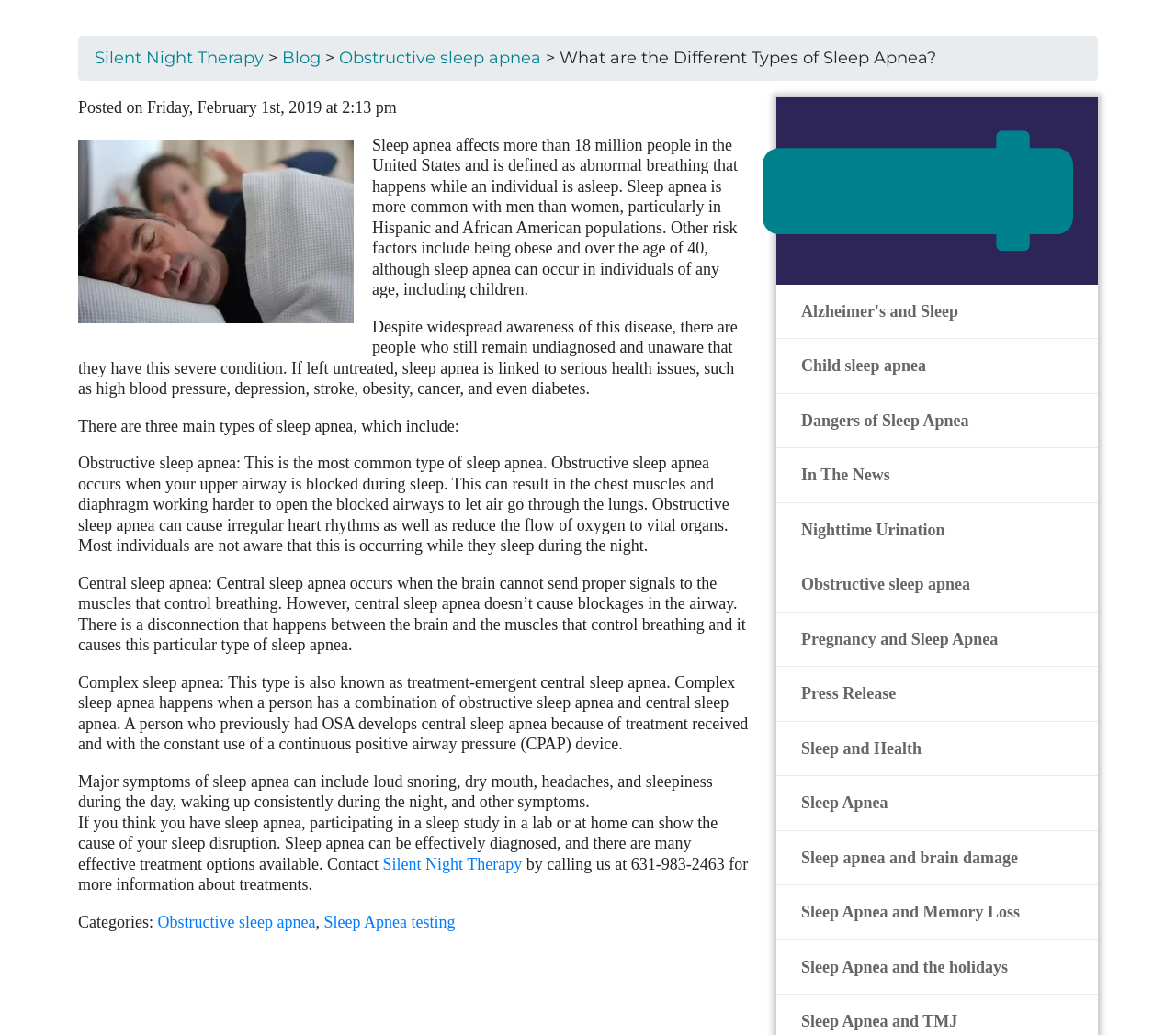Determine the bounding box for the described UI element: "Dangers of Sleep Apnea".

[0.66, 0.393, 0.934, 0.446]